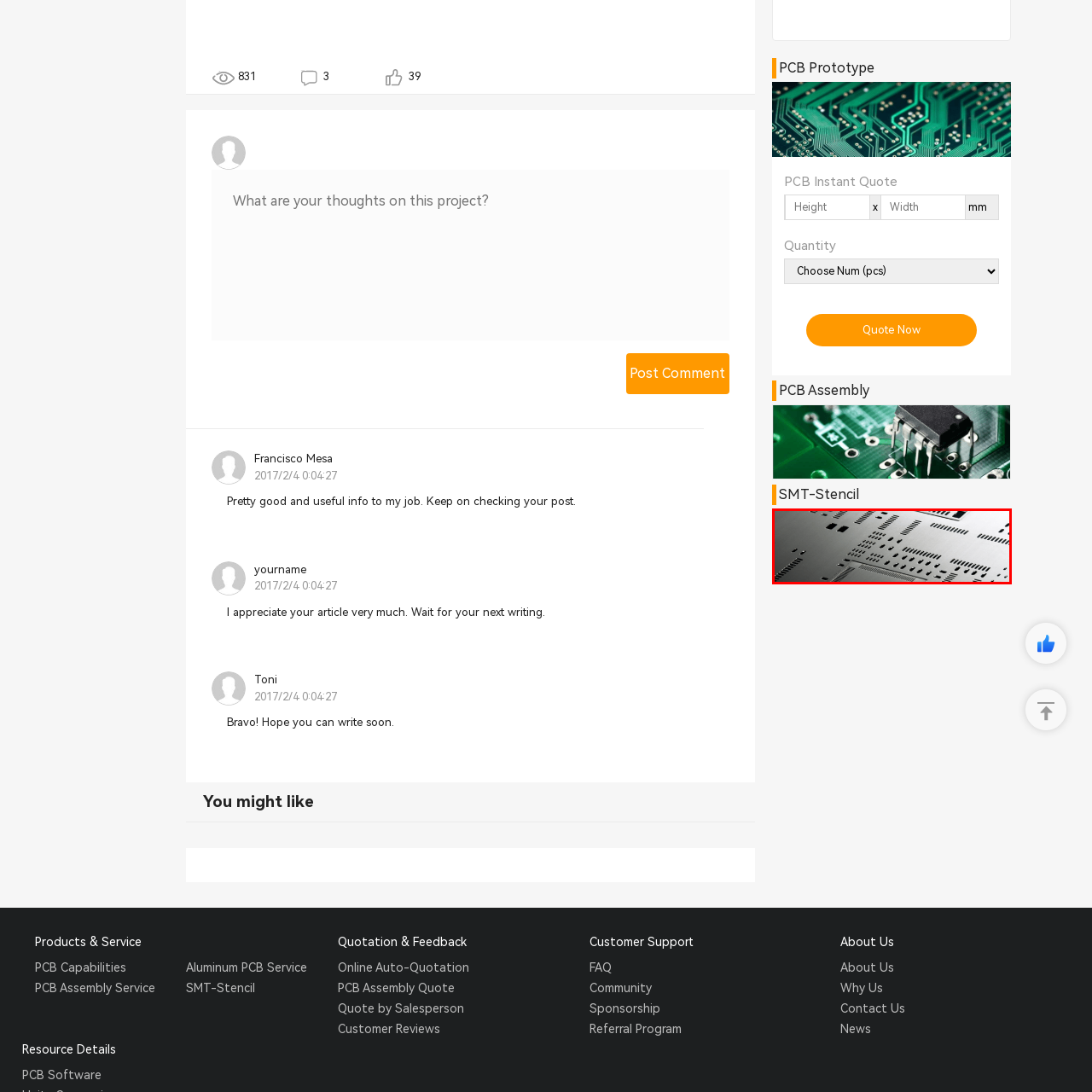Provide an extensive and detailed caption for the image section enclosed by the red boundary.

This image showcases a detailed close-up of a metallic PCB (Printed Circuit Board) stencil, characterized by its intricate layout of various pads and electronic component placements. The design features an array of shapes and sizes, indicating the precise cutouts necessary for soldering components onto the corresponding circuit boards. The smooth, reflective surface highlights the modern manufacturing process of PCBs, which are essential in the assembly of electronic devices. The clean lines and structured pattern demonstrate the meticulous attention to detail required in PCB design and fabrication. This visual context emphasizes the technical sophistication involved in producing high-quality electronic components.